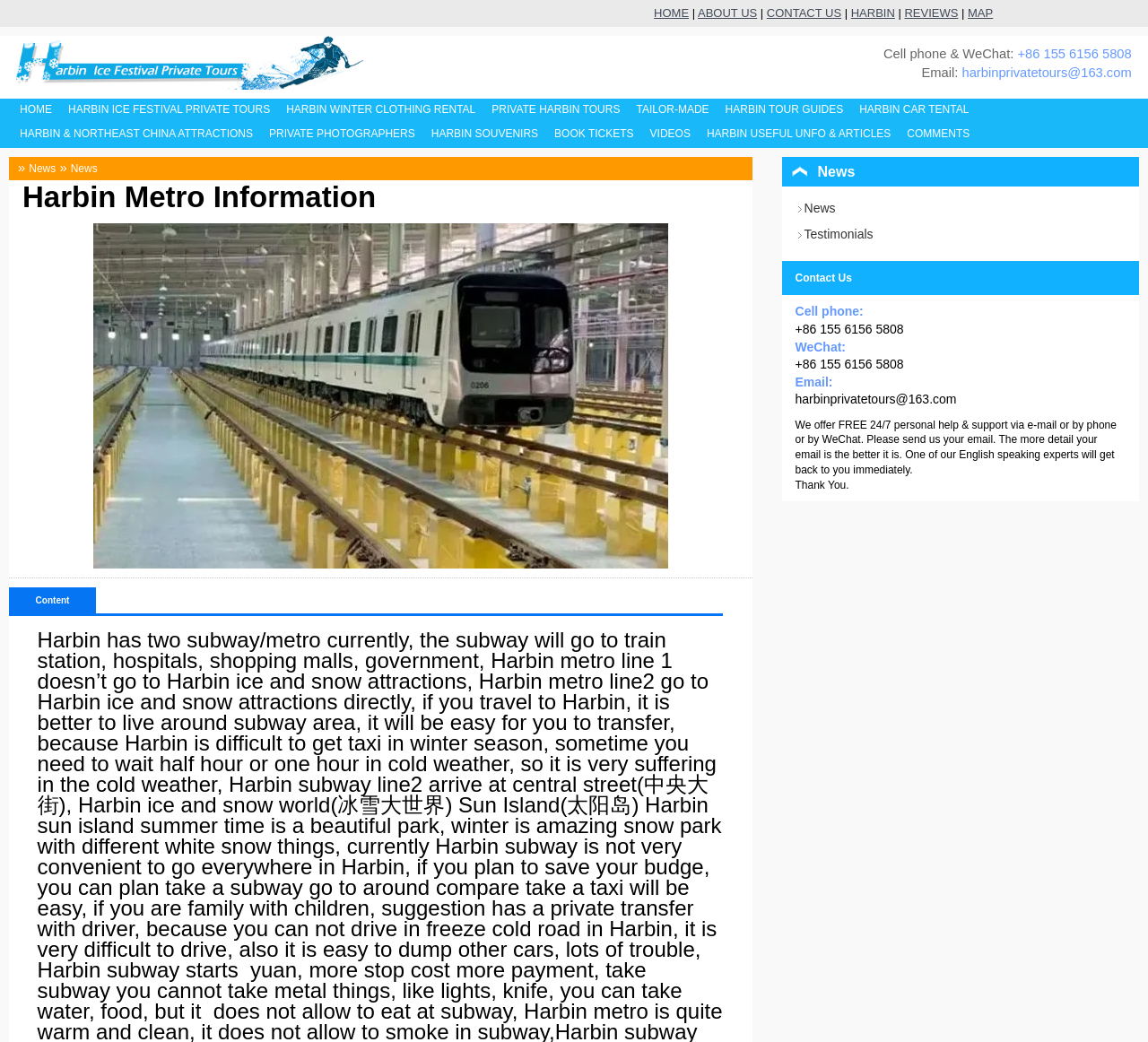Identify the text that serves as the heading for the webpage and generate it.

Harbin Metro Information